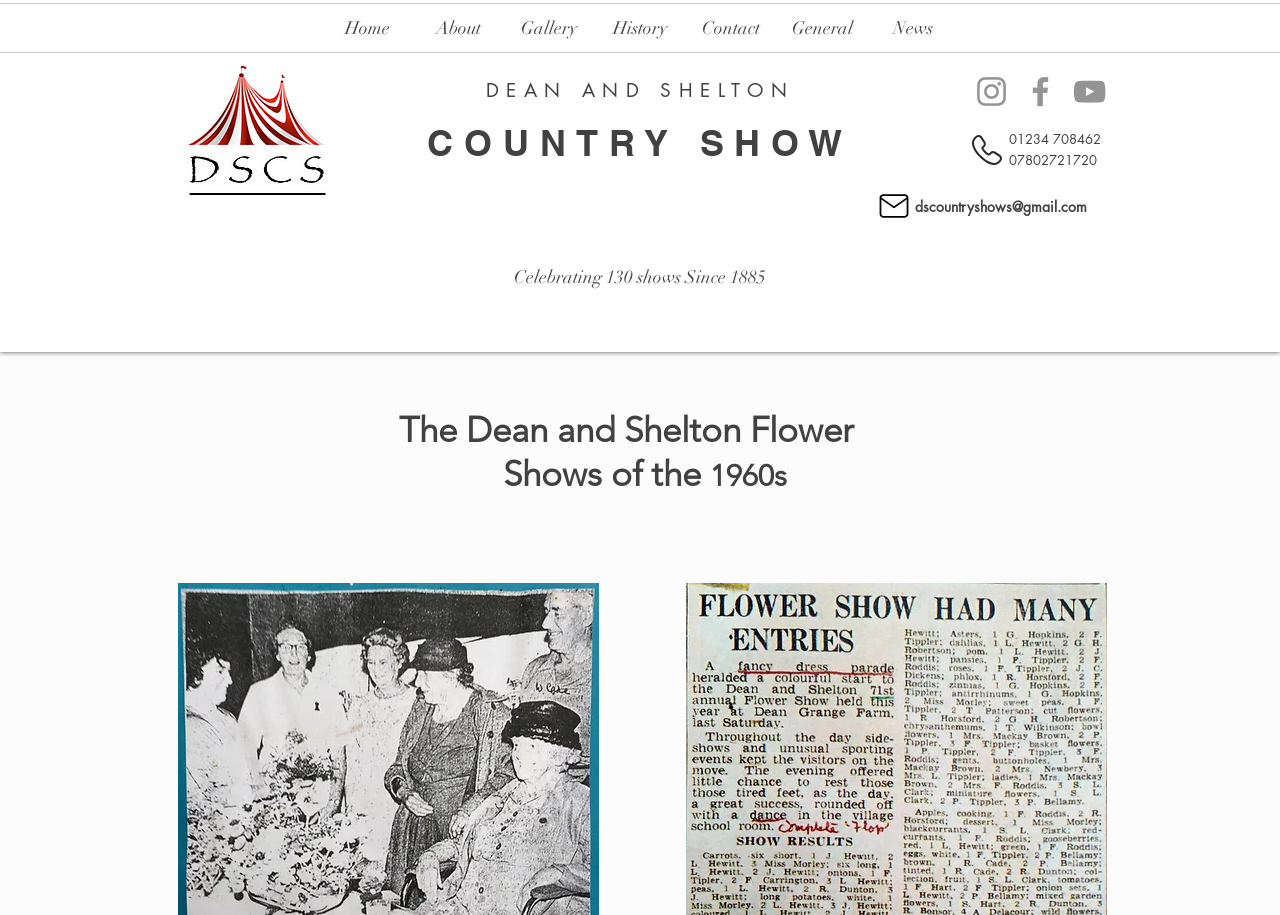Identify the bounding box for the described UI element. Provide the coordinates in (top-left x, top-left y, bottom-right x, bottom-right y) format with values ranging from 0 to 1: DEAN AND SHELTON

[0.379, 0.085, 0.621, 0.113]